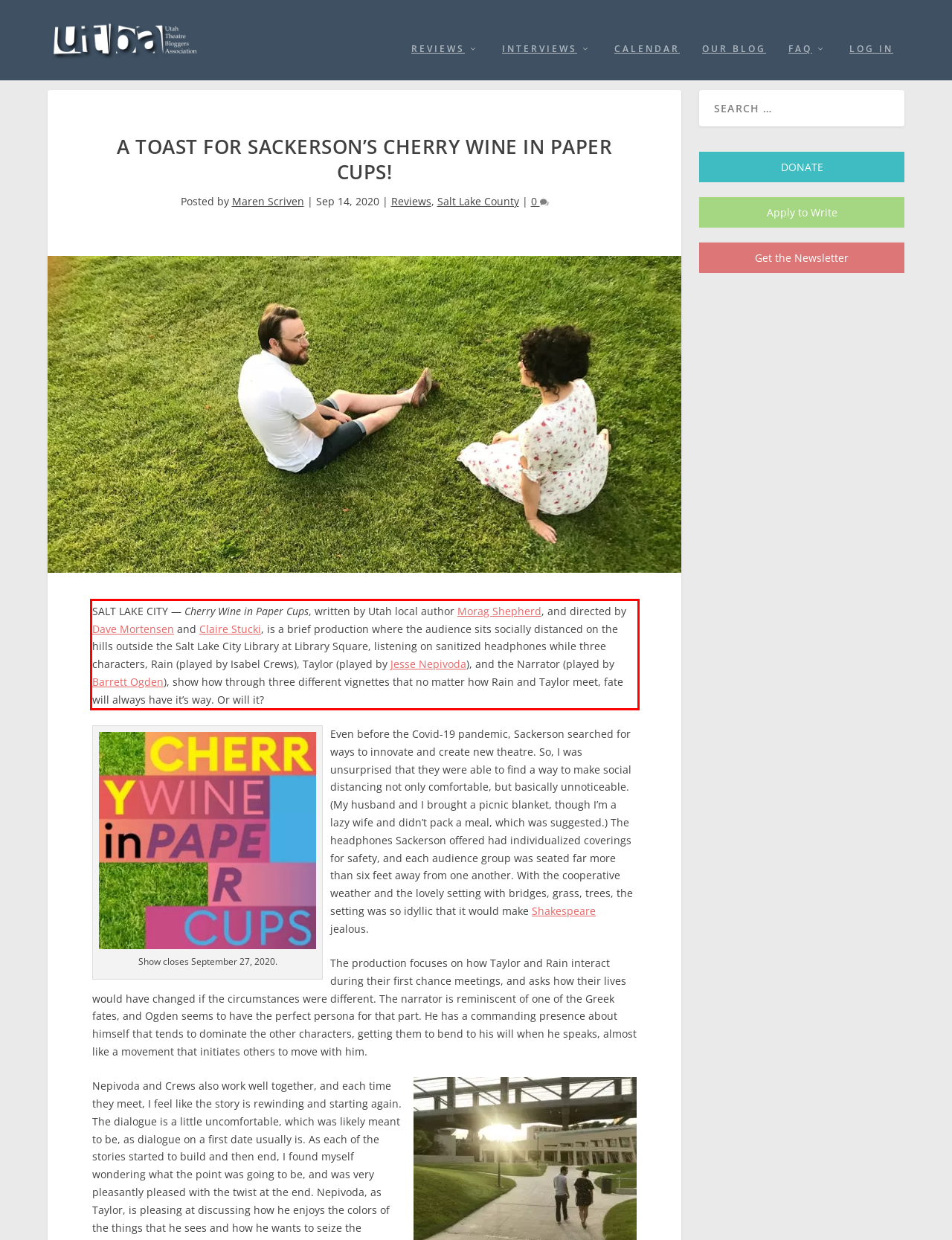Within the screenshot of the webpage, locate the red bounding box and use OCR to identify and provide the text content inside it.

SALT LAKE CITY — Cherry Wine in Paper Cups, written by Utah local author Morag Shepherd, and directed by Dave Mortensen and Claire Stucki, is a brief production where the audience sits socially distanced on the hills outside the Salt Lake City Library at Library Square, listening on sanitized headphones while three characters, Rain (played by Isabel Crews), Taylor (played by Jesse Nepivoda), and the Narrator (played by Barrett Ogden), show how through three different vignettes that no matter how Rain and Taylor meet, fate will always have it’s way. Or will it?